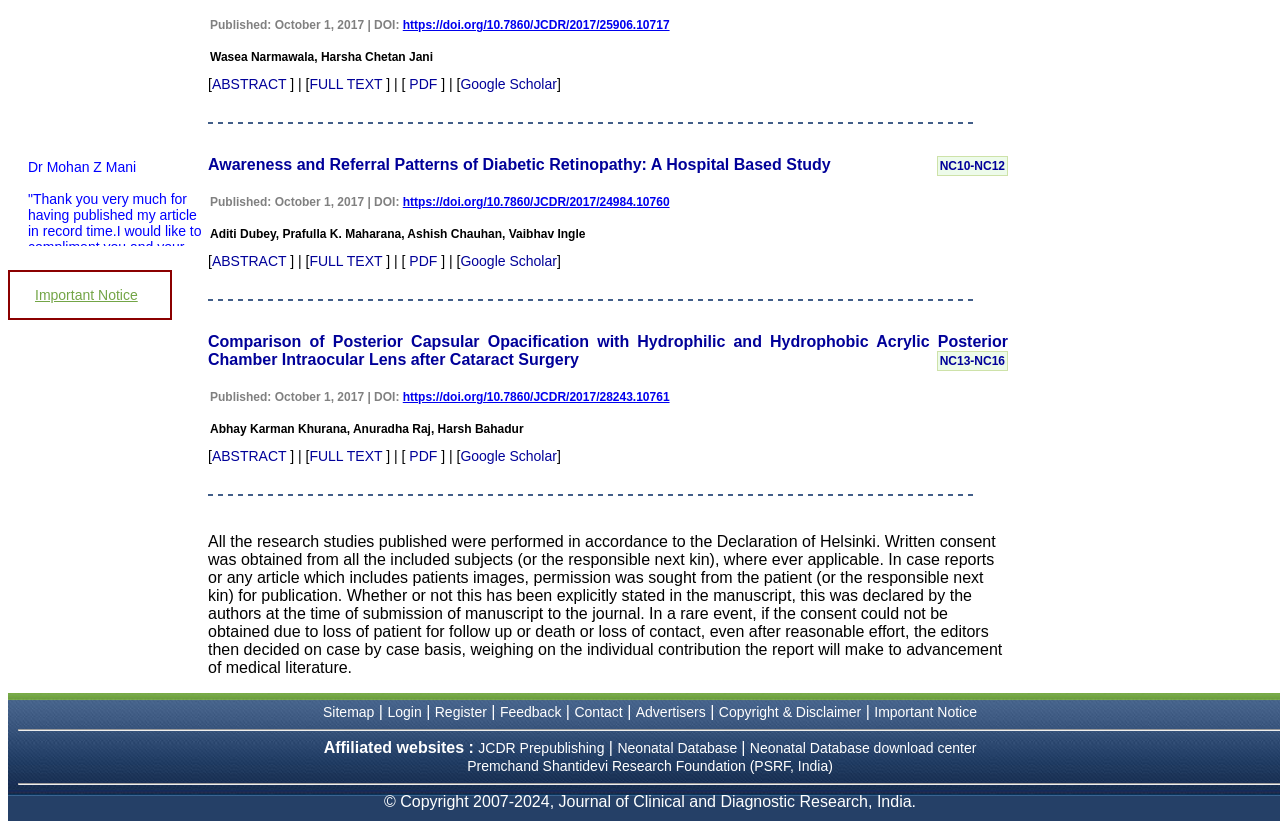Calculate the bounding box coordinates for the UI element based on the following description: "Neonatal Database download center". Ensure the coordinates are four float numbers between 0 and 1, i.e., [left, top, right, bottom].

[0.586, 0.893, 0.763, 0.912]